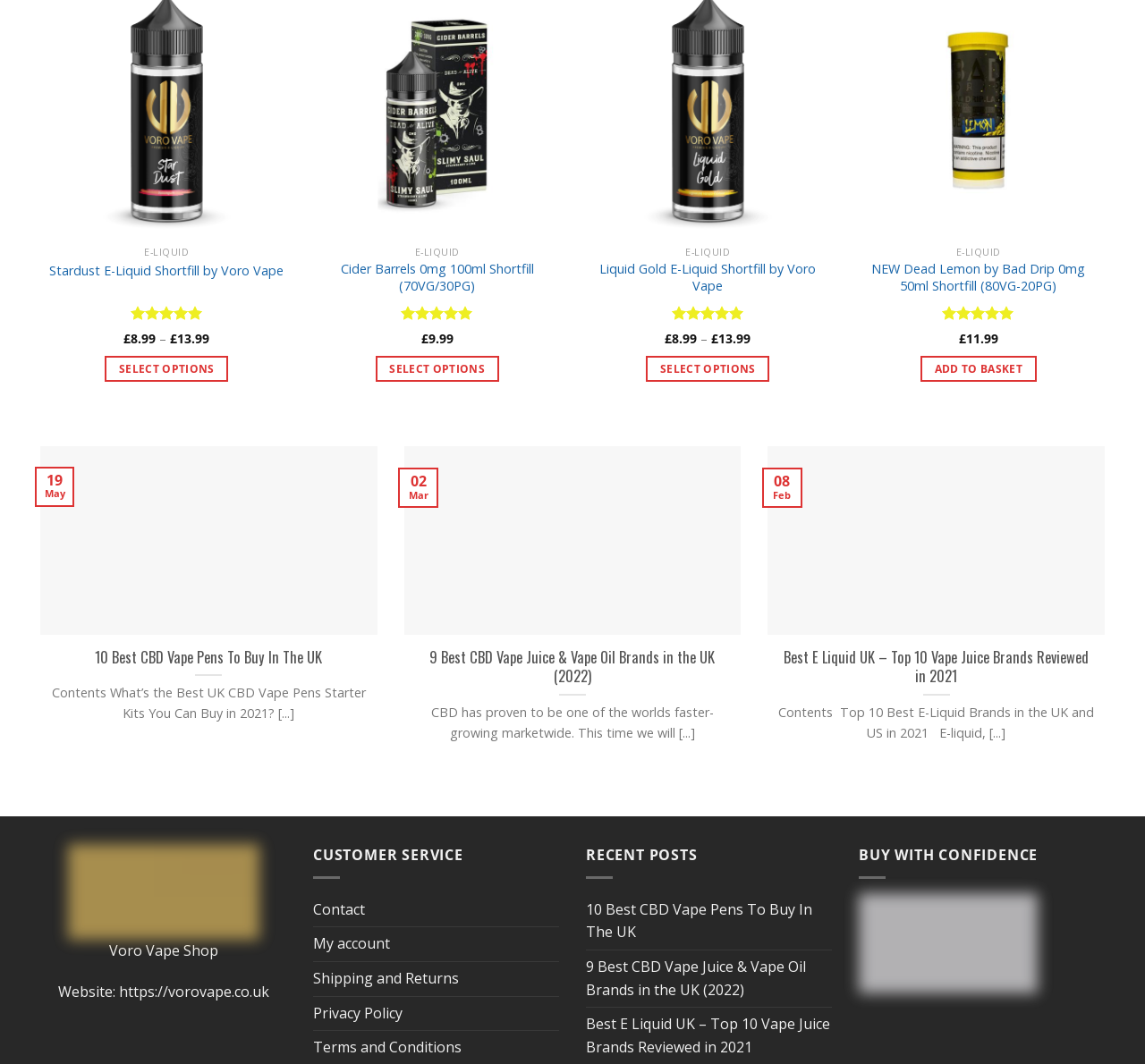Determine the bounding box coordinates of the clickable region to execute the instruction: "Click on QUICK VIEW". The coordinates should be four float numbers between 0 and 1, denoted as [left, top, right, bottom].

[0.035, 0.224, 0.256, 0.252]